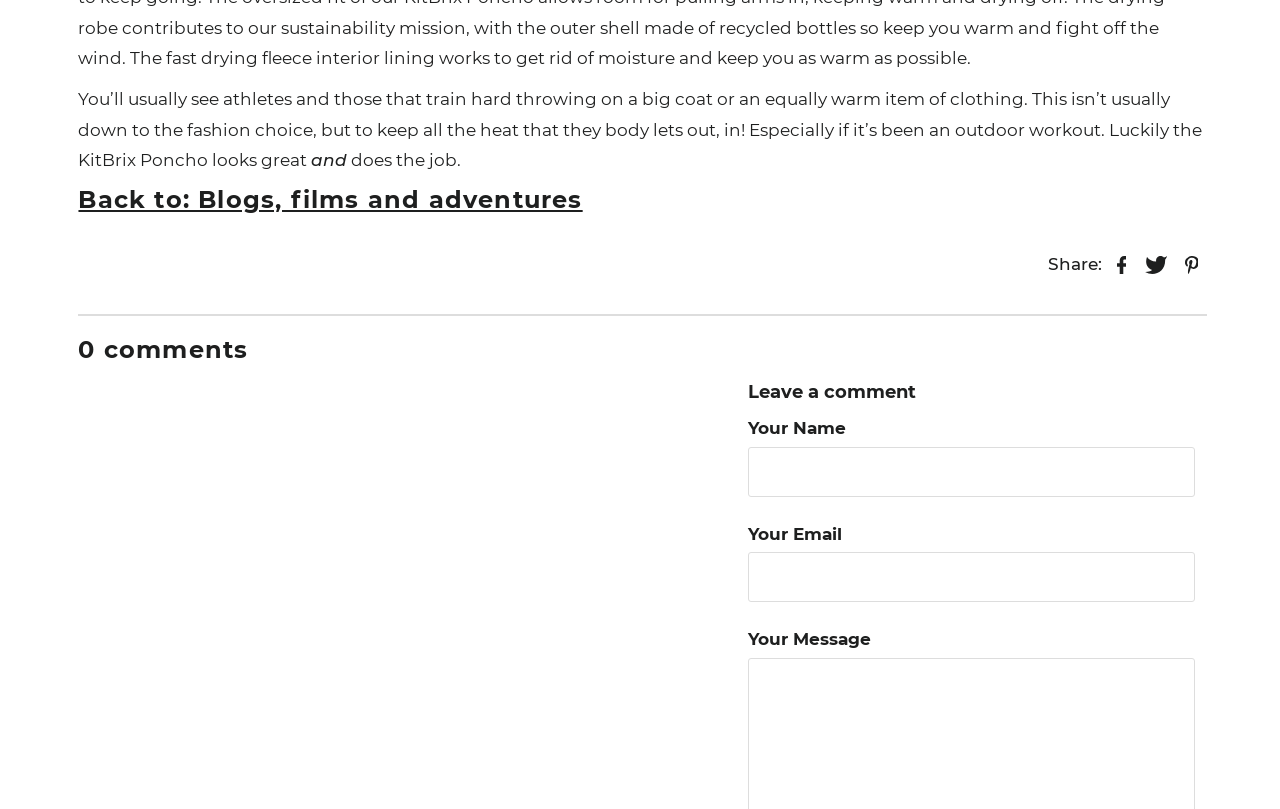What is the purpose of wearing a big coat or warm clothing?
Provide a well-explained and detailed answer to the question.

According to the text, athletes and those who train hard wear a big coat or warm clothing to keep the heat their body lets out, especially after an outdoor workout.